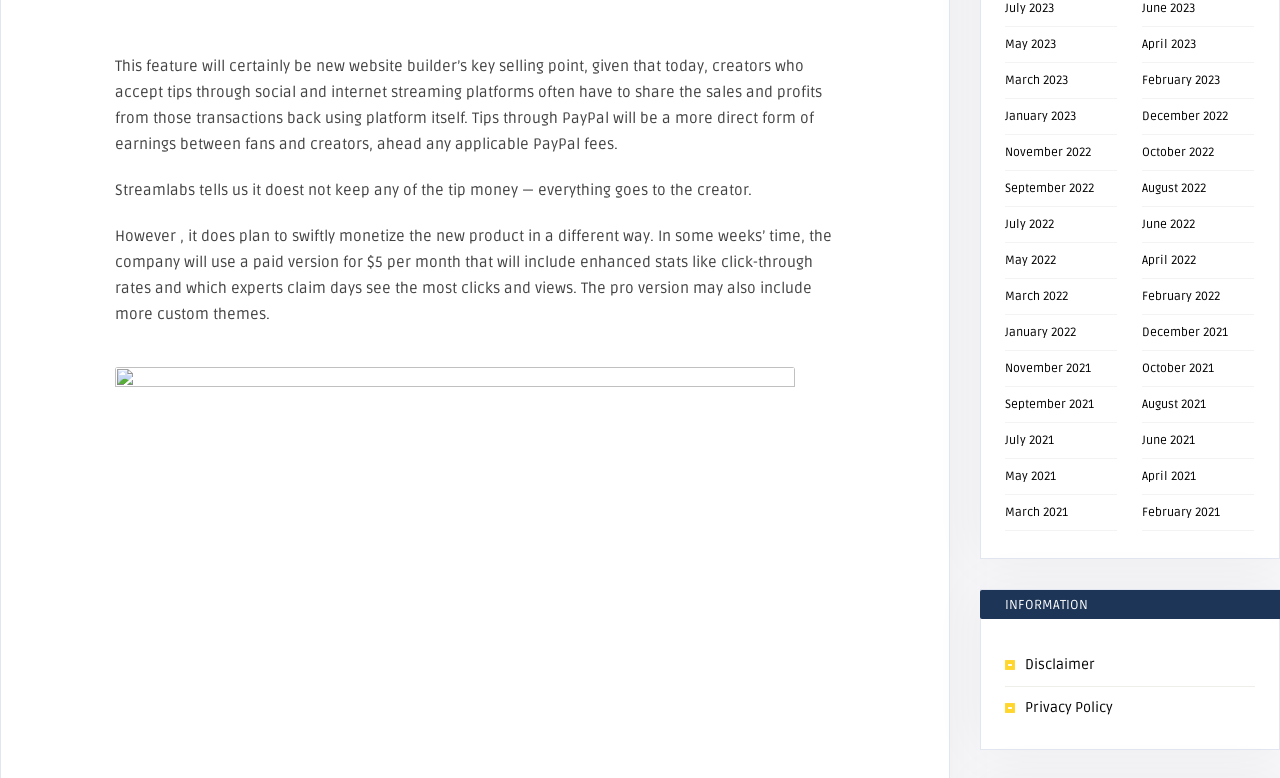Extract the bounding box of the UI element described as: "parent_node: 2000 Holcomb Woods Parkway".

None